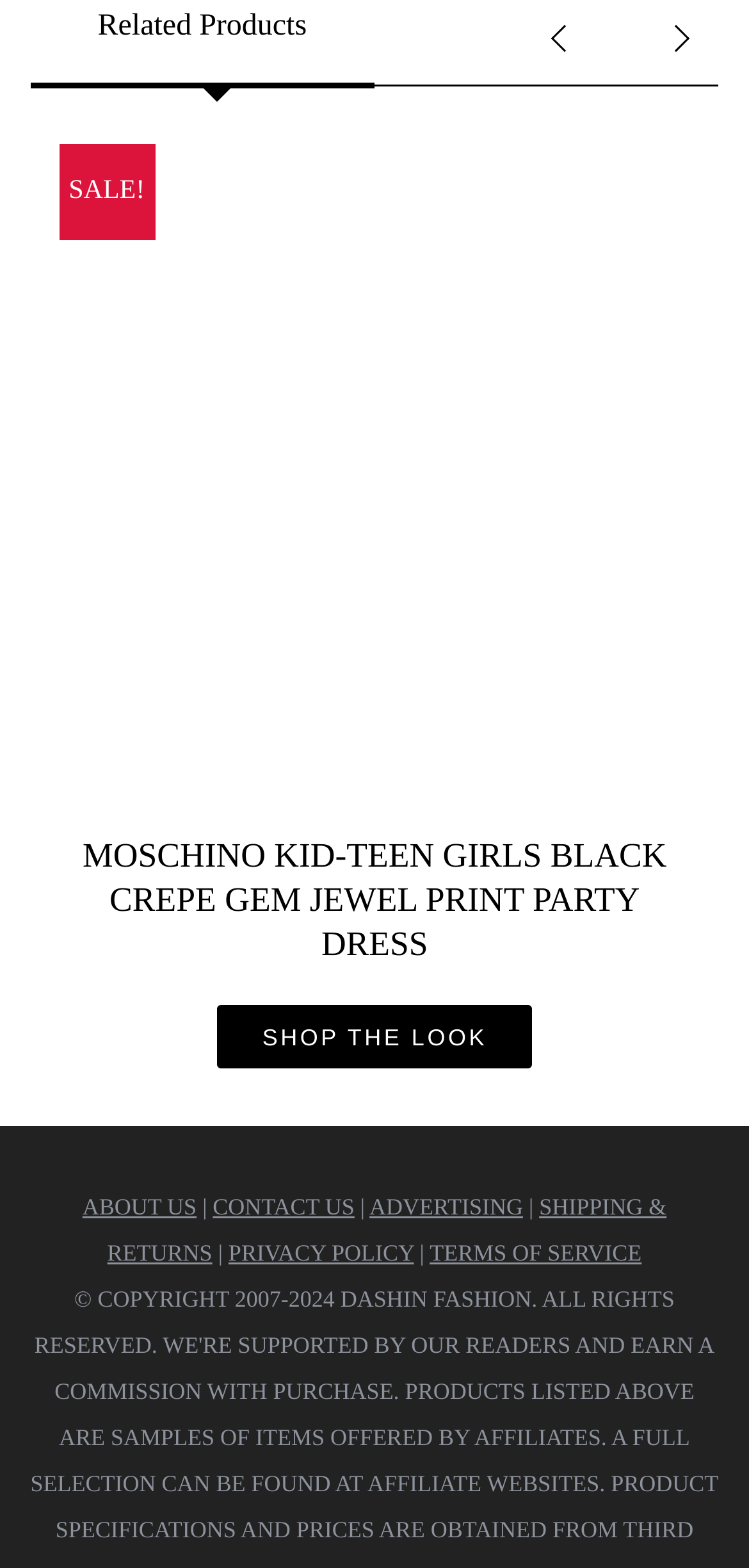Locate the bounding box coordinates of the area where you should click to accomplish the instruction: "Log in to the account".

None